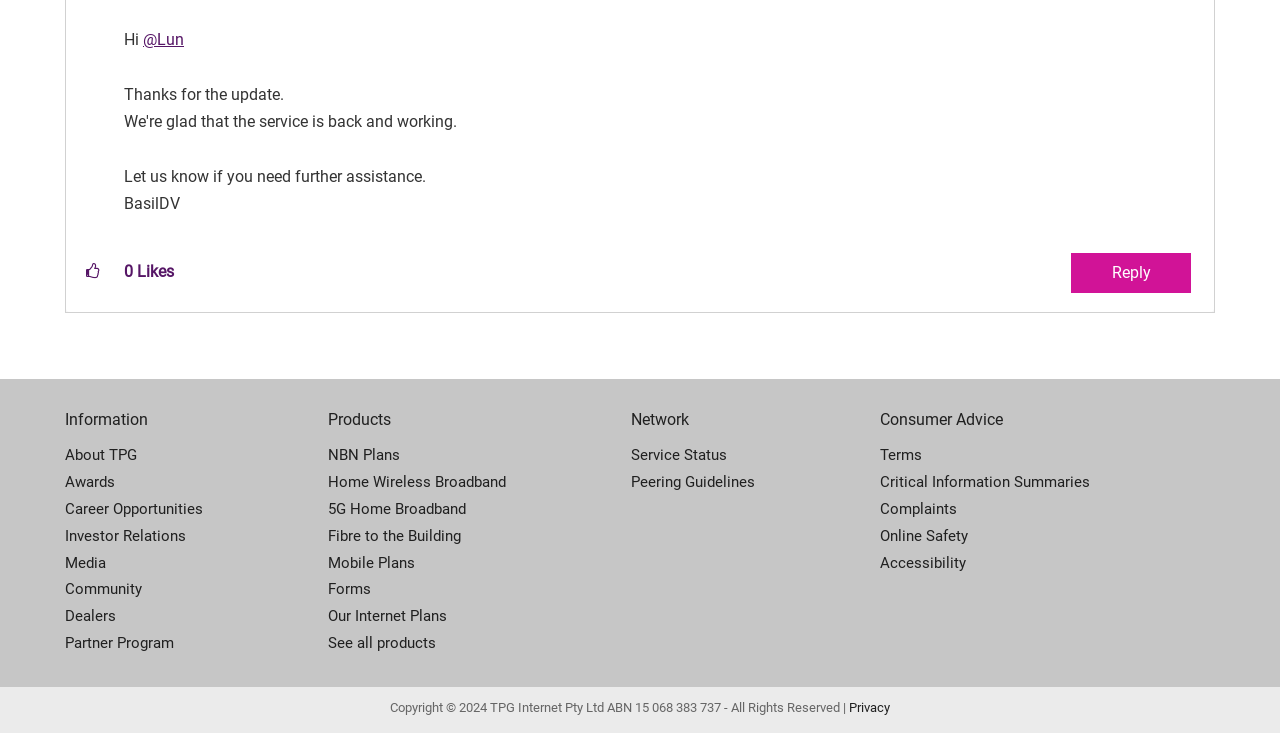Please identify the bounding box coordinates of the clickable area that will fulfill the following instruction: "Click to give kudos to this post". The coordinates should be in the format of four float numbers between 0 and 1, i.e., [left, top, right, bottom].

[0.058, 0.345, 0.088, 0.396]